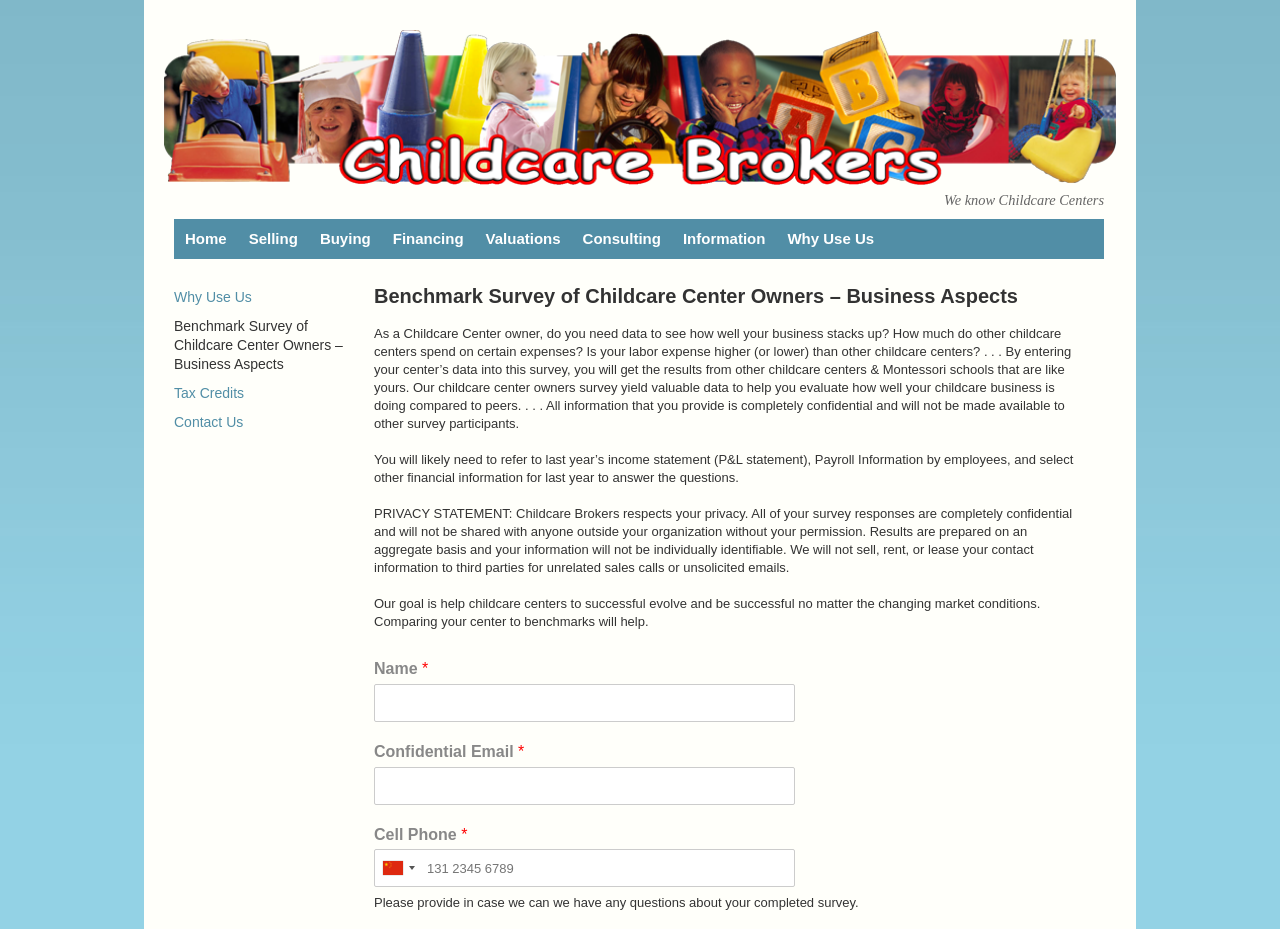Identify the bounding box coordinates of the clickable region necessary to fulfill the following instruction: "Click on 'We know Childcare Centers'". The bounding box coordinates should be four float numbers between 0 and 1, i.e., [left, top, right, bottom].

[0.737, 0.207, 0.862, 0.224]